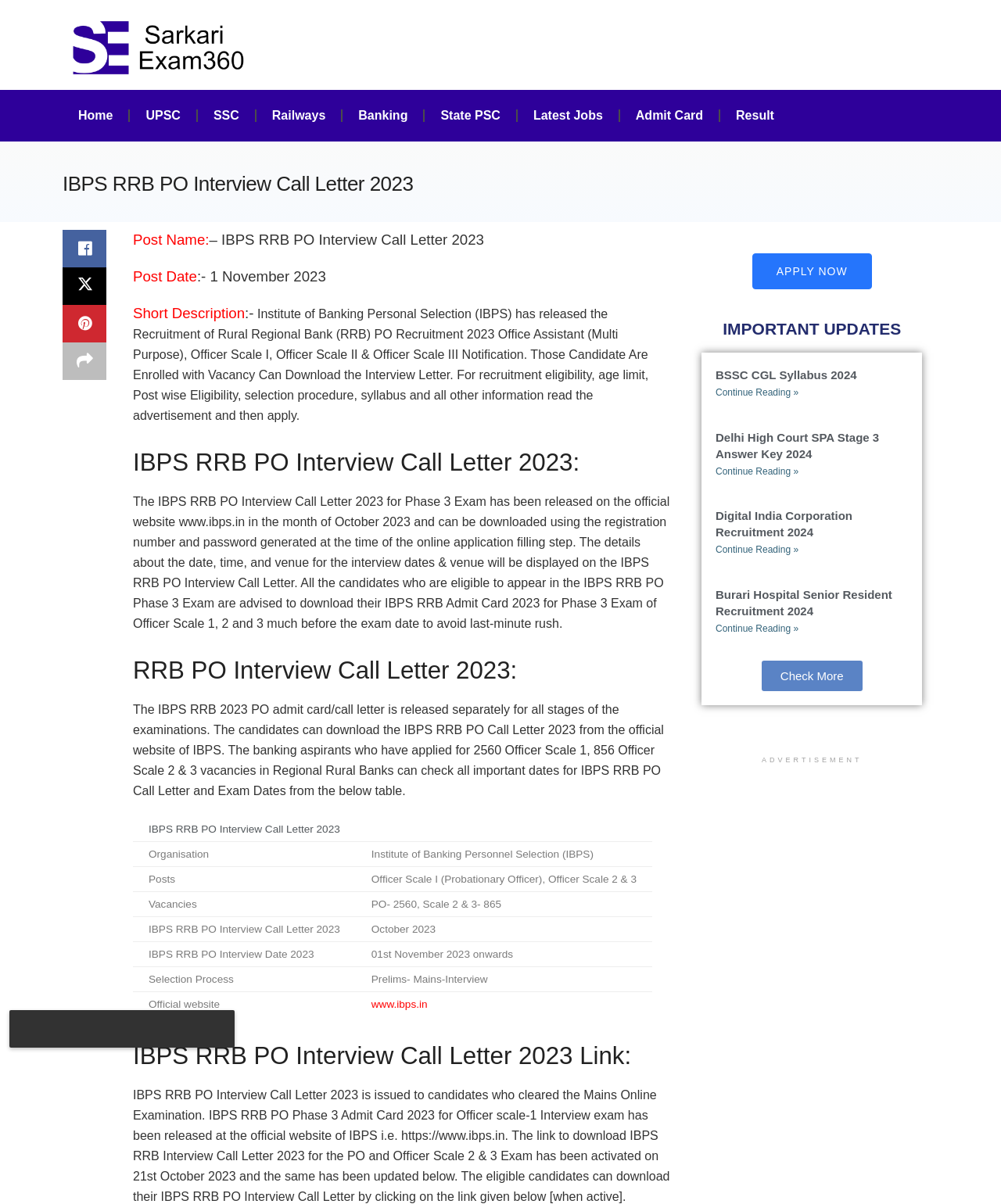Determine the bounding box coordinates of the region that needs to be clicked to achieve the task: "Visit the official website of IBPS".

[0.371, 0.829, 0.427, 0.839]